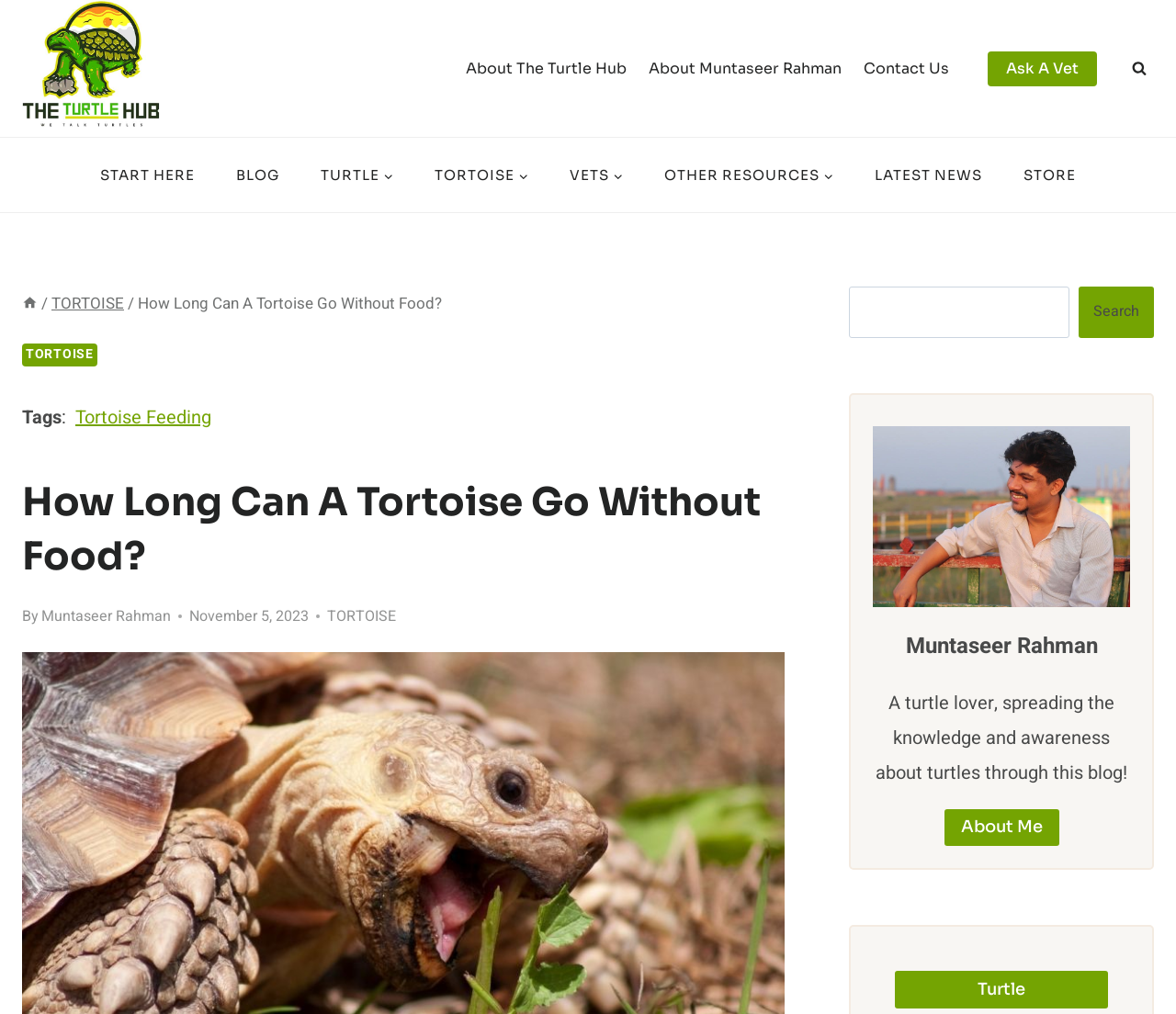Using the provided description Blog, find the bounding box coordinates for the UI element. Provide the coordinates in (top-left x, top-left y, bottom-right x, bottom-right y) format, ensuring all values are between 0 and 1.

[0.183, 0.154, 0.255, 0.191]